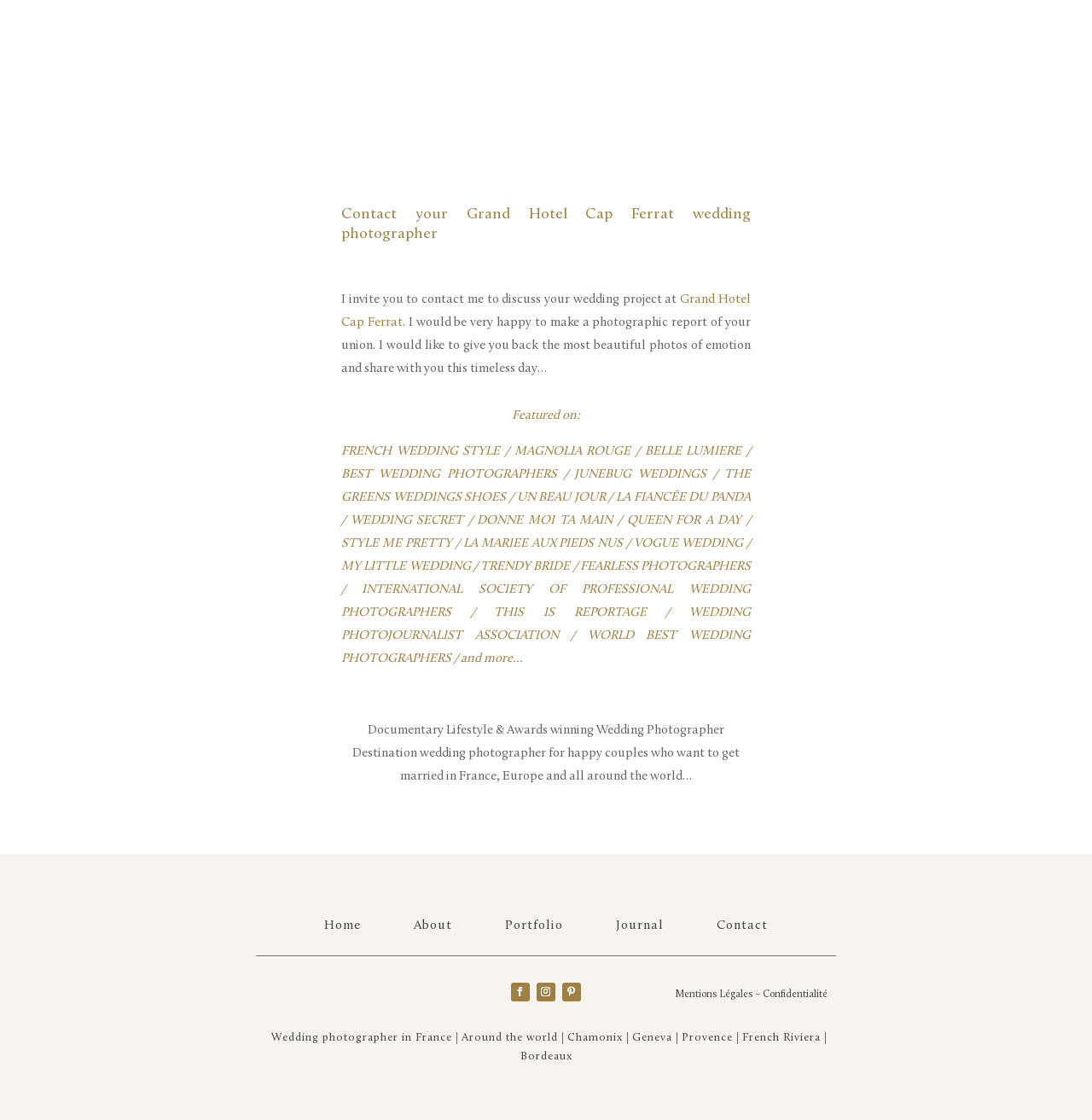Please specify the bounding box coordinates of the region to click in order to perform the following instruction: "Explore wedding photography in Provence".

[0.624, 0.922, 0.671, 0.932]